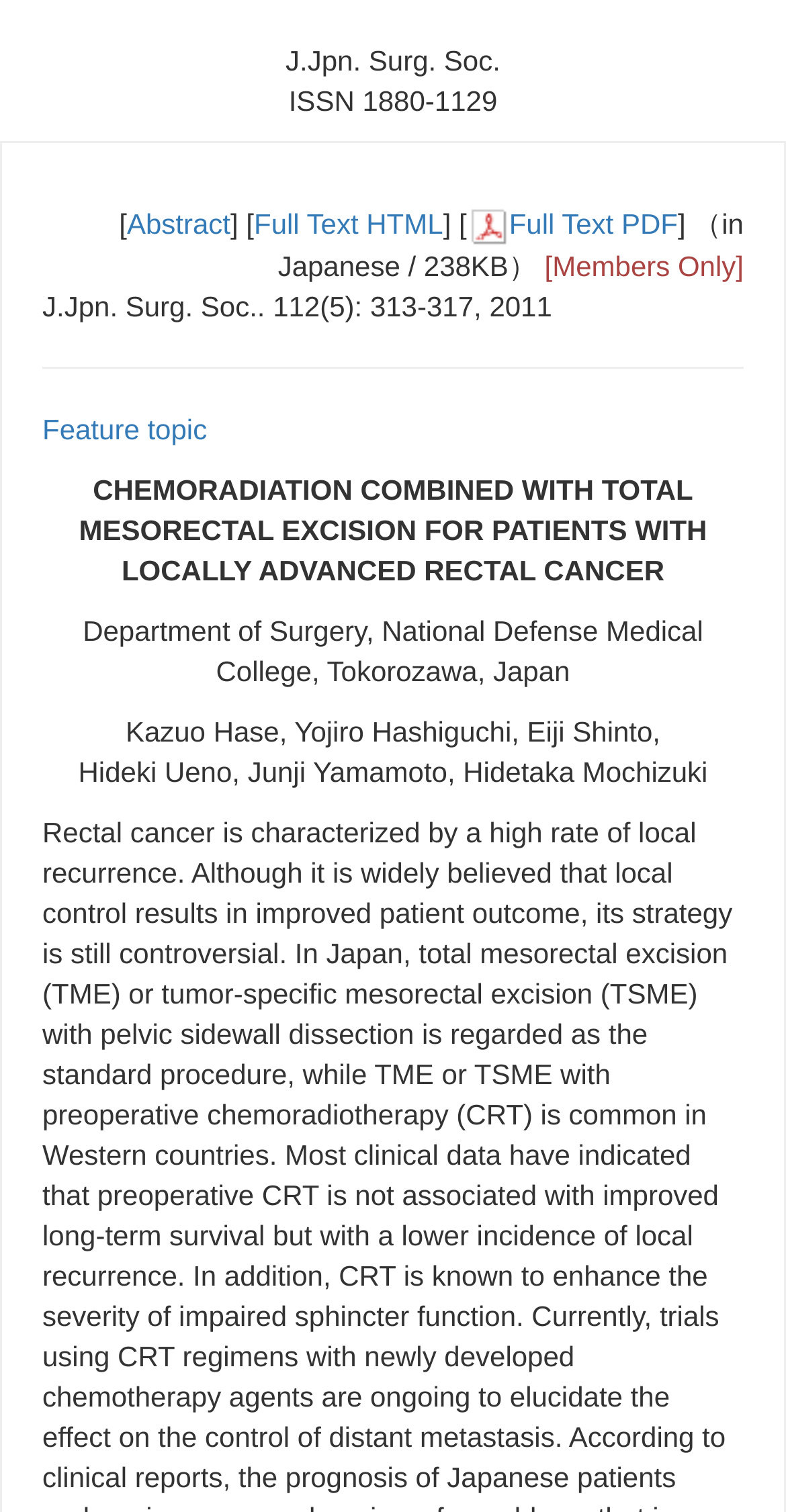Bounding box coordinates are specified in the format (top-left x, top-left y, bottom-right x, bottom-right y). All values are floating point numbers bounded between 0 and 1. Please provide the bounding box coordinate of the region this sentence describes: Full Text PDF

[0.648, 0.137, 0.862, 0.159]